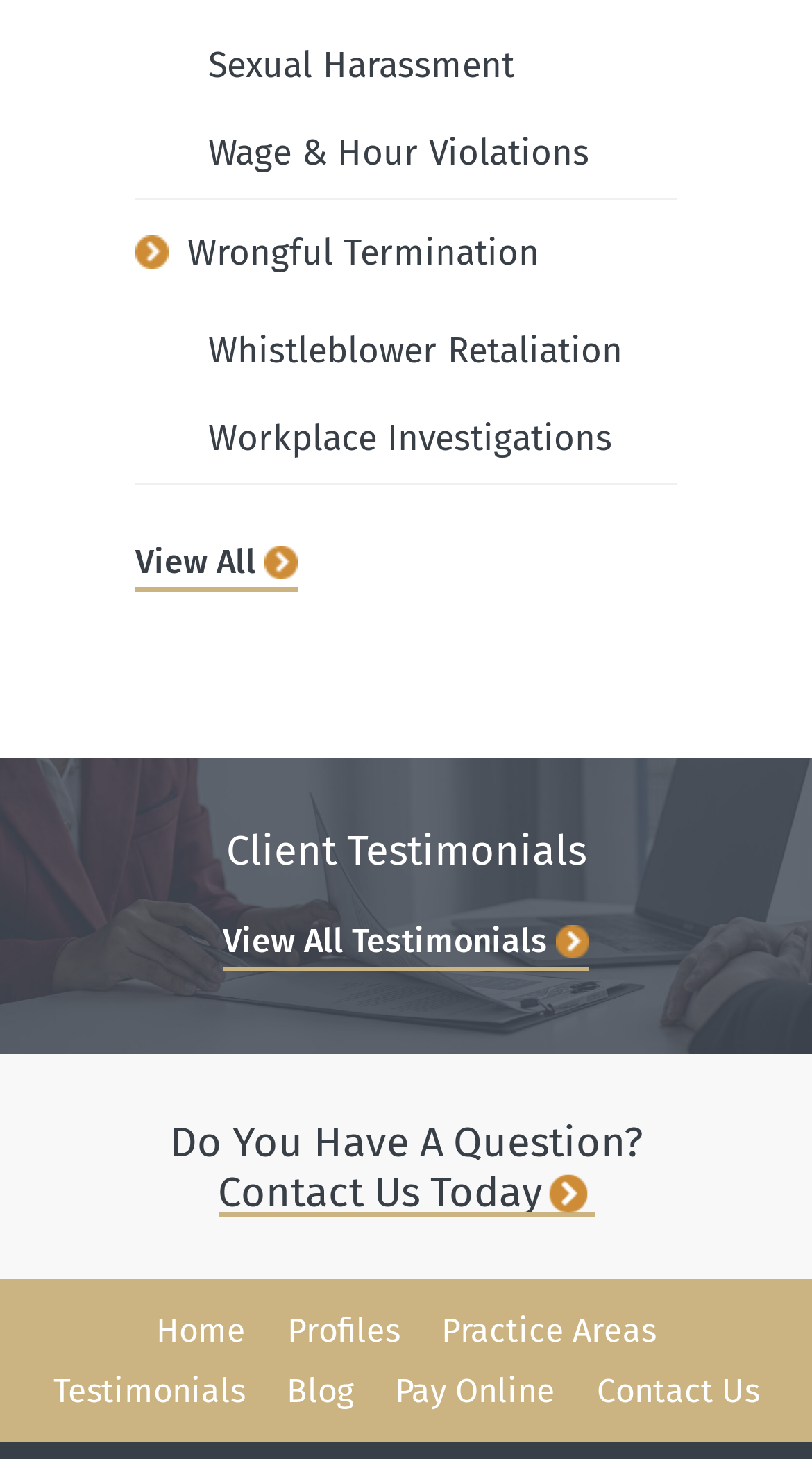Determine the bounding box coordinates for the element that should be clicked to follow this instruction: "Contact Us Today". The coordinates should be given as four float numbers between 0 and 1, in the format [left, top, right, bottom].

[0.268, 0.799, 0.732, 0.834]